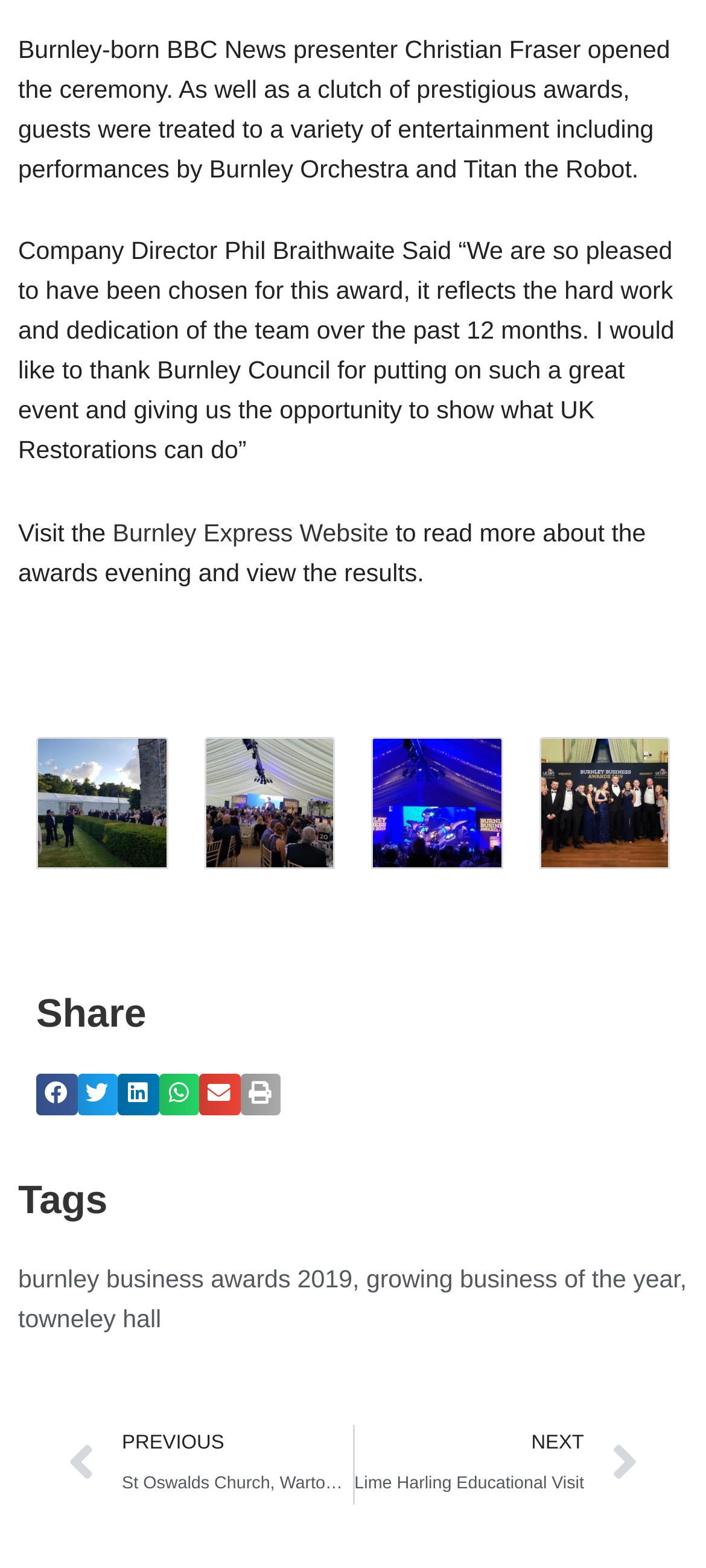Where was the Burnley Business Awards ceremony held?
Using the image, answer in one word or phrase.

Towneley Hall